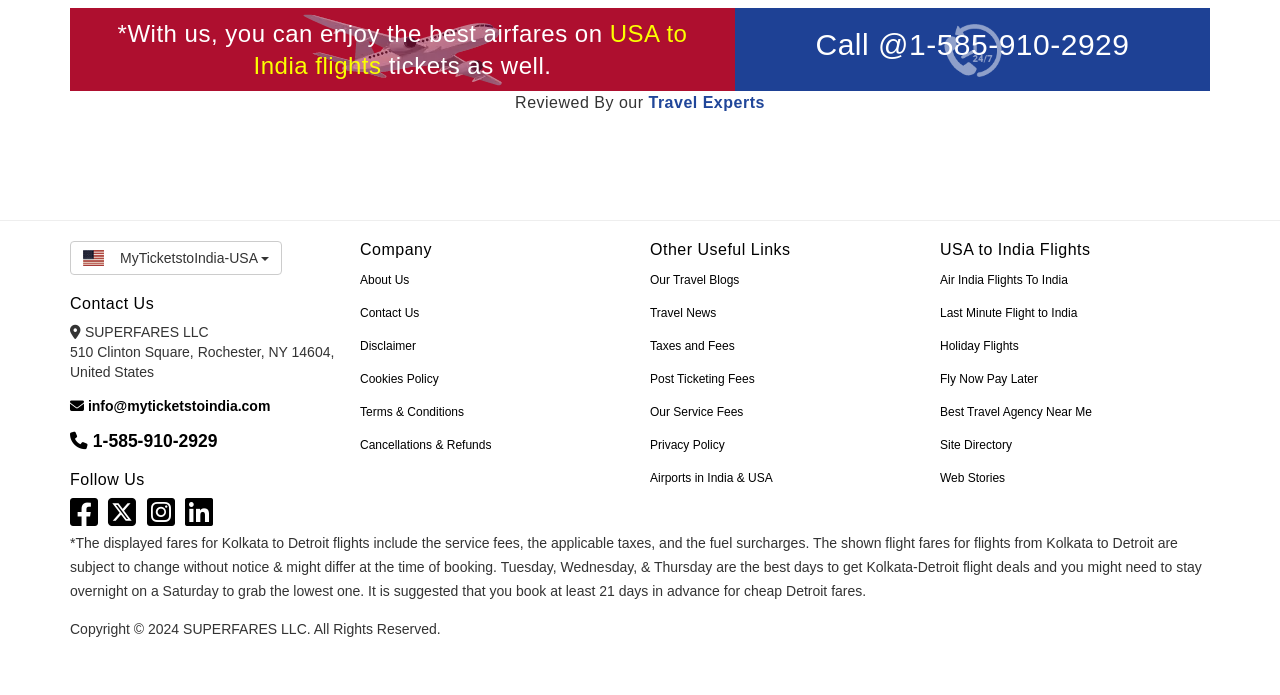Locate the bounding box coordinates of the segment that needs to be clicked to meet this instruction: "Follow on Facebook".

[0.055, 0.734, 0.077, 0.758]